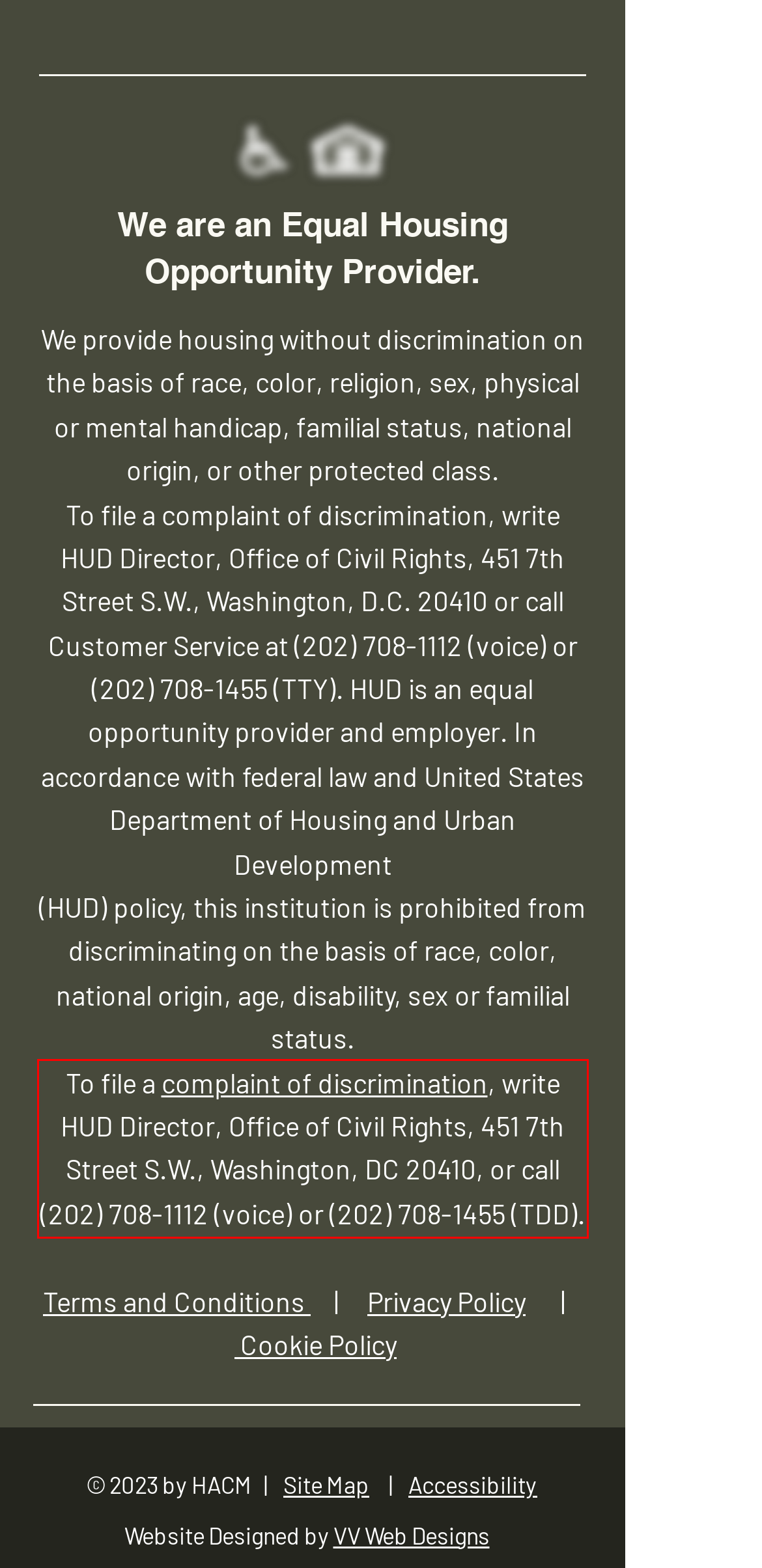Analyze the screenshot of the webpage that features a red bounding box and recognize the text content enclosed within this red bounding box.

To file a complaint of discrimination, write HUD Director, Office of Civil Rights, 451 7th Street S.W., Washington, DC 20410, or call (202) 708-1112 (voice) or (202) 708-1455 (TDD).